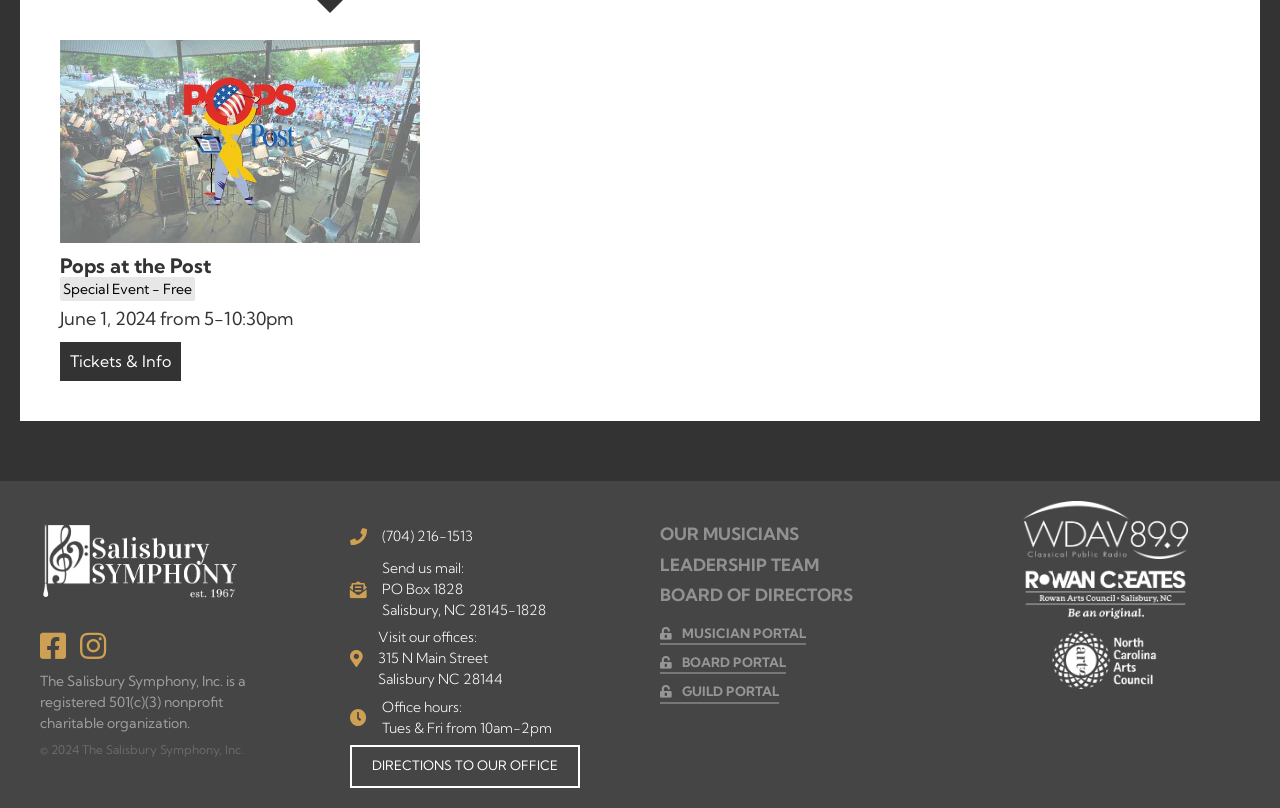Identify the bounding box coordinates for the UI element described by the following text: "Tickets & Info". Provide the coordinates as four float numbers between 0 and 1, in the format [left, top, right, bottom].

[0.055, 0.435, 0.134, 0.459]